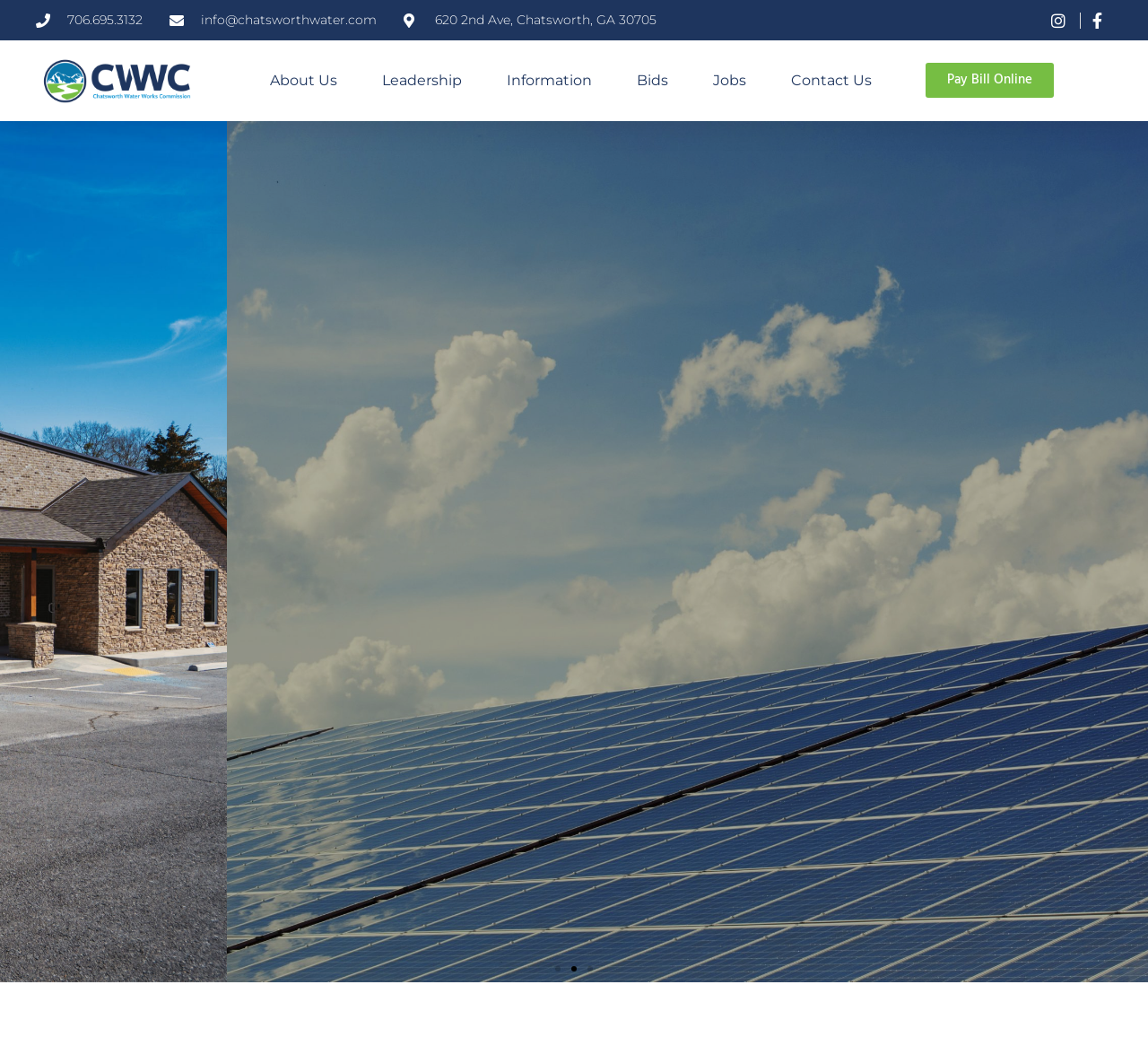Describe all the key features of the webpage in detail.

The webpage is about the Chatsworth Water Works Commission (CWWC). At the top left, there are three lines of contact information: a phone number, 706.695.3132, an email address, info@chatsworthwater.com, and a physical address, 620 2nd Ave, Chatsworth, GA 30705. To the right of the contact information, there are two small links. 

Below the contact information, there is a navigation menu with six links: About Us, Leadership, Information, Bids, Jobs, and Contact Us. These links are aligned horizontally and take up about half of the page's width. 

On the right side of the navigation menu, there is a prominent link, Pay Bill Online. 

The main content of the page is divided into two sections. The left section takes up about two-thirds of the page's width and contains a large image that spans the entire height of the section. The right section is narrower and contains a group of elements, including a link, Learn More, and a carousel with three buttons to navigate through slides. The carousel buttons are located at the bottom of the page.